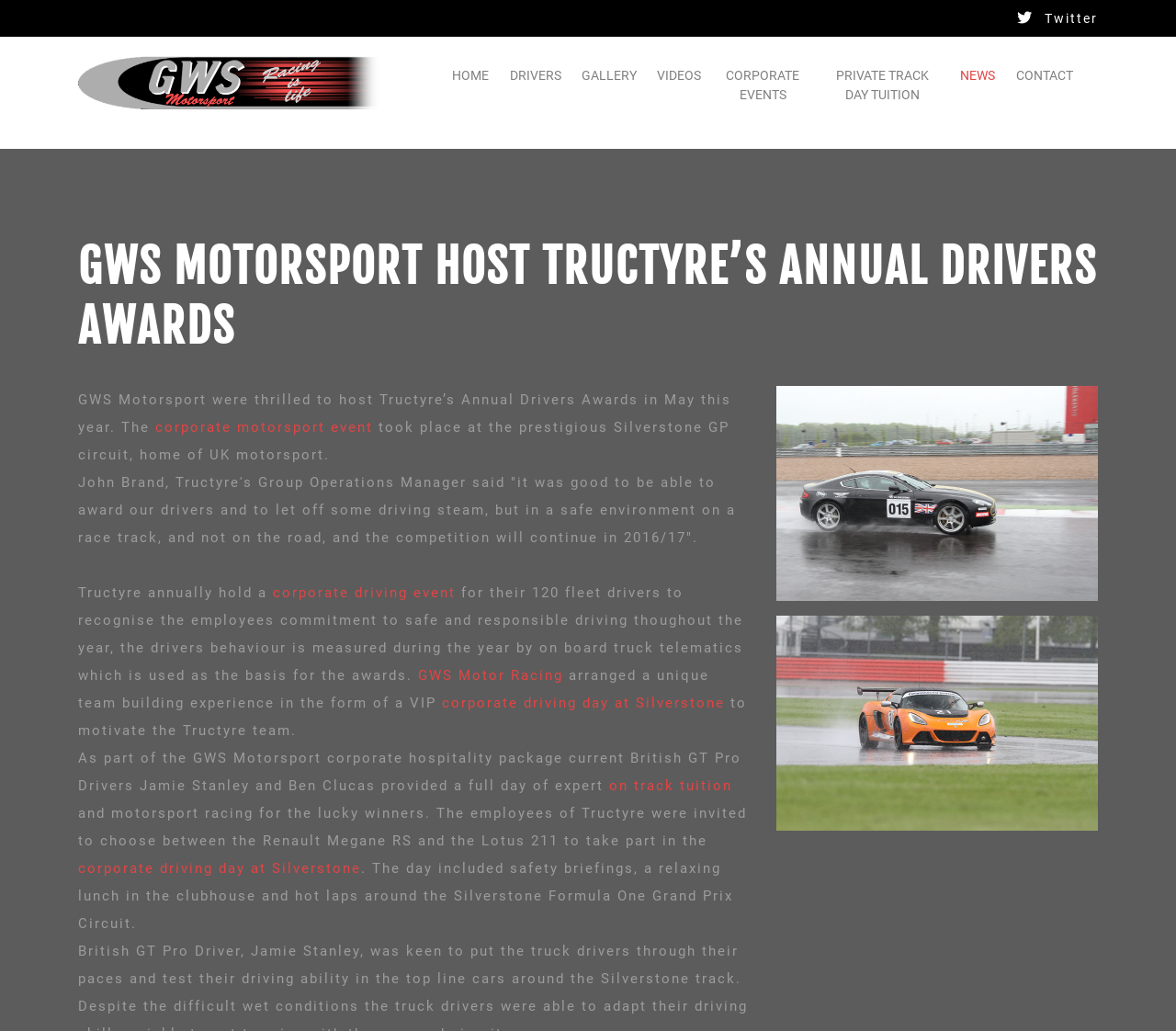Kindly provide the bounding box coordinates of the section you need to click on to fulfill the given instruction: "Learn about on track tuition".

[0.518, 0.754, 0.623, 0.77]